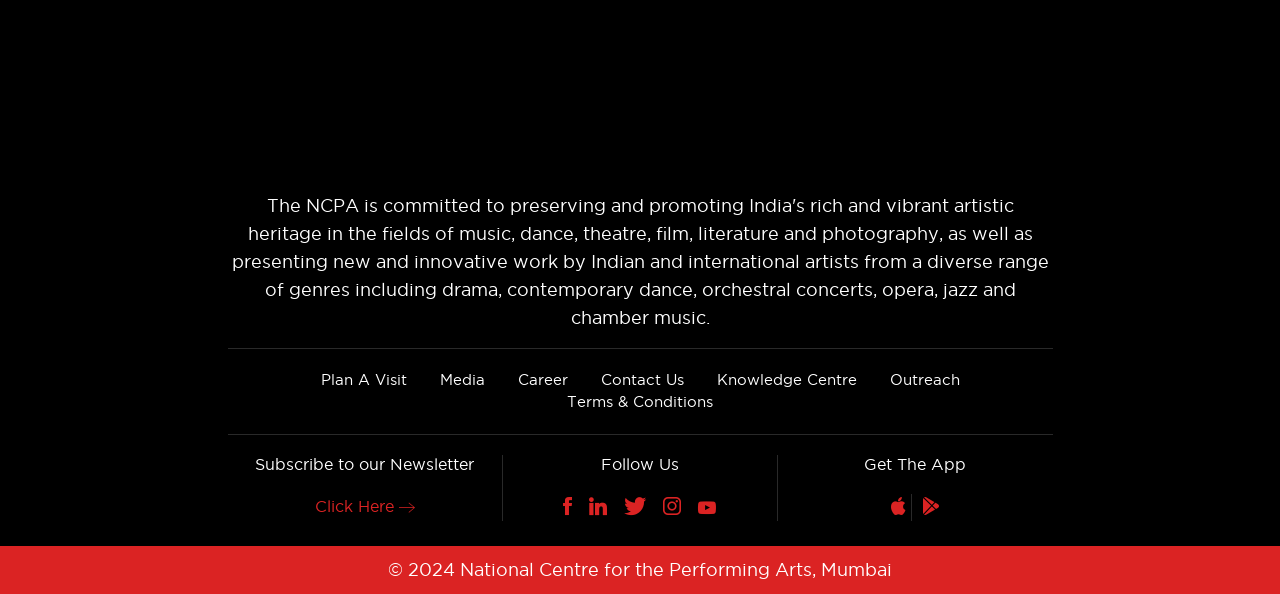What is the first link in the top navigation menu?
Refer to the screenshot and answer in one word or phrase.

Plan A Visit